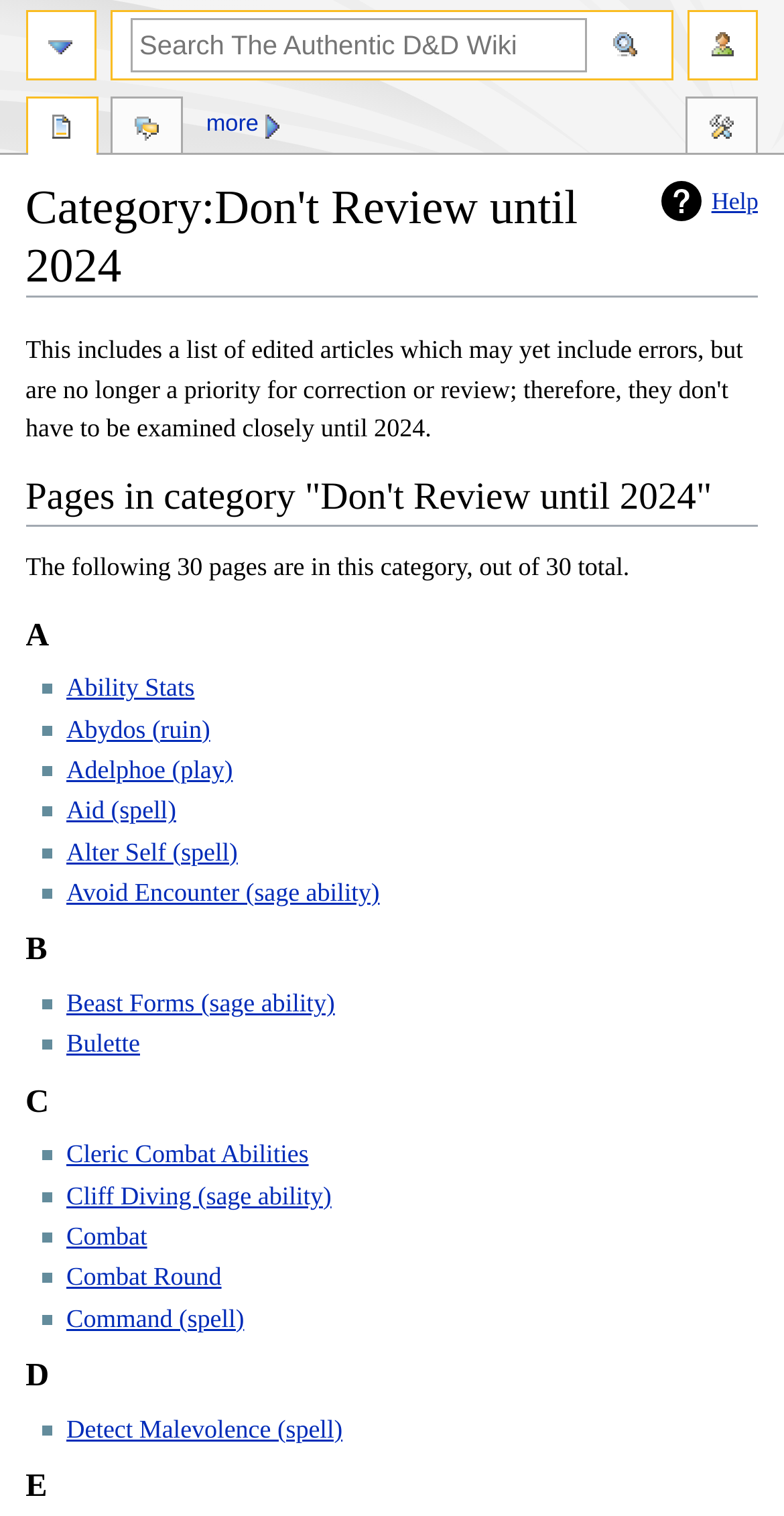Pinpoint the bounding box coordinates of the area that must be clicked to complete this instruction: "Go to the 'Category' page".

[0.035, 0.064, 0.123, 0.106]